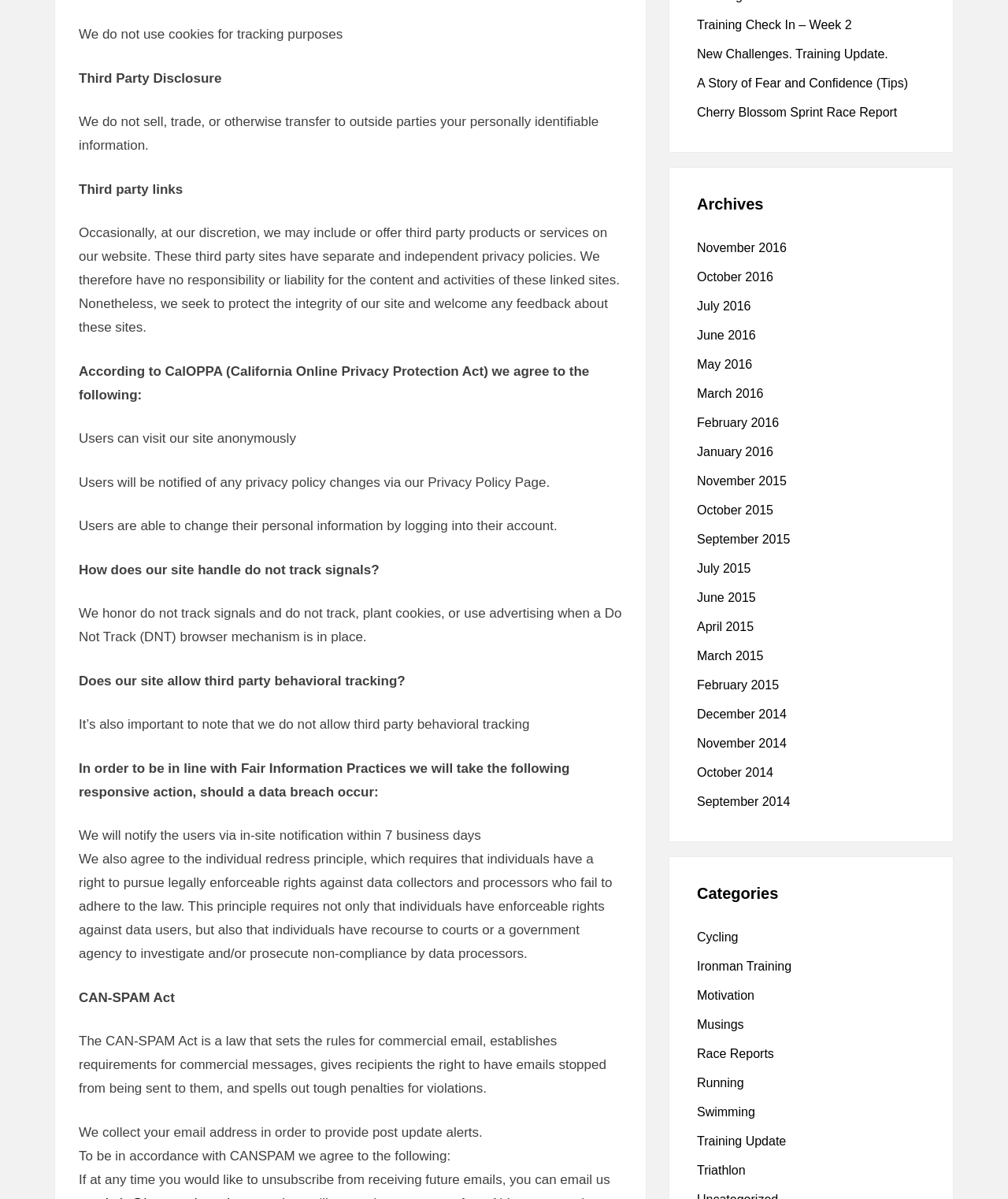Please find and report the bounding box coordinates of the element to click in order to perform the following action: "Click on 'Training Check In – Week 2'". The coordinates should be expressed as four float numbers between 0 and 1, in the format [left, top, right, bottom].

[0.691, 0.015, 0.845, 0.026]